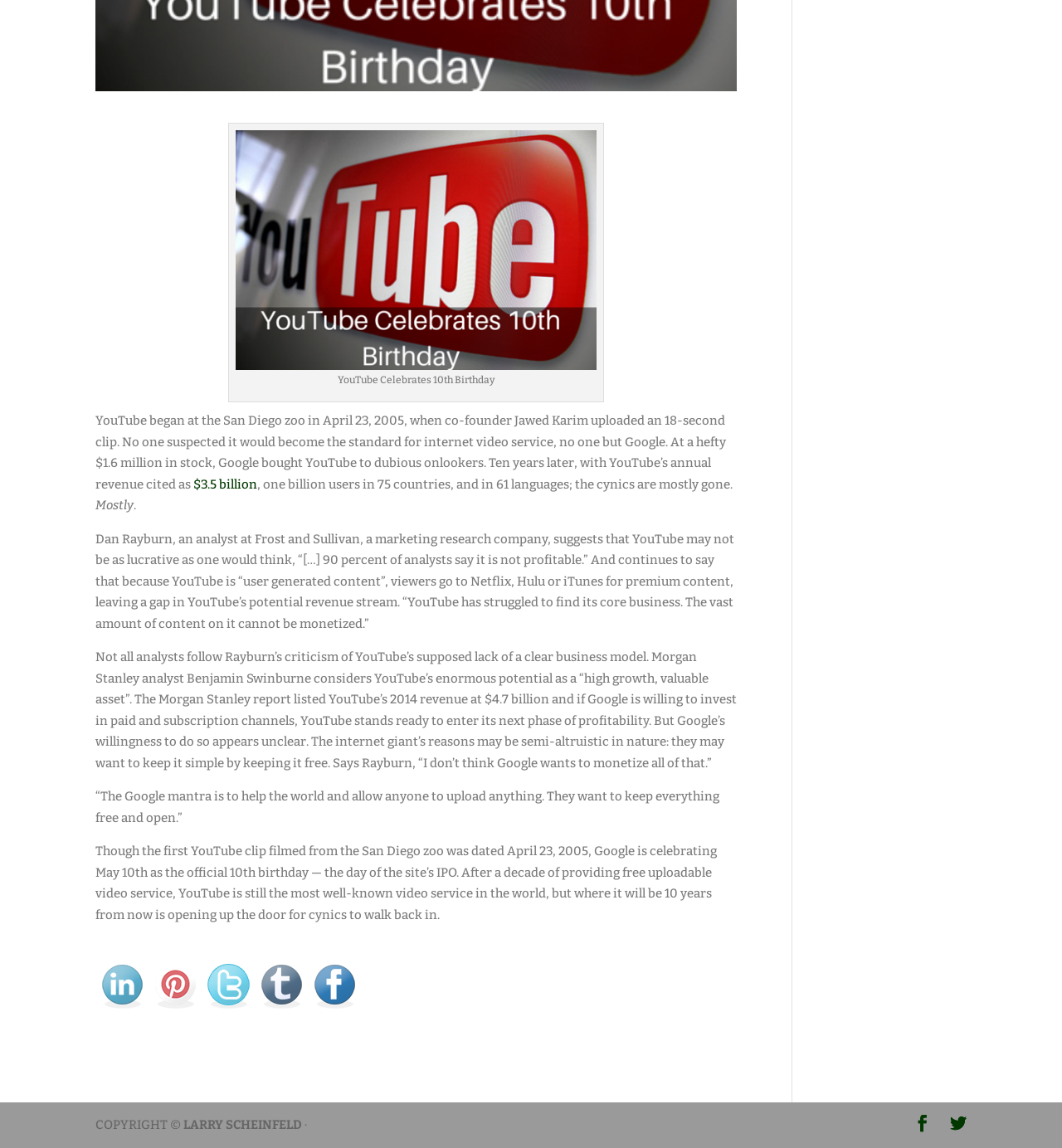Based on the element description parent_node: YouTube Celebrates 10th Birthday, identify the bounding box of the UI element in the given webpage screenshot. The coordinates should be in the format (top-left x, top-left y, bottom-right x, bottom-right y) and must be between 0 and 1.

[0.222, 0.306, 0.562, 0.319]